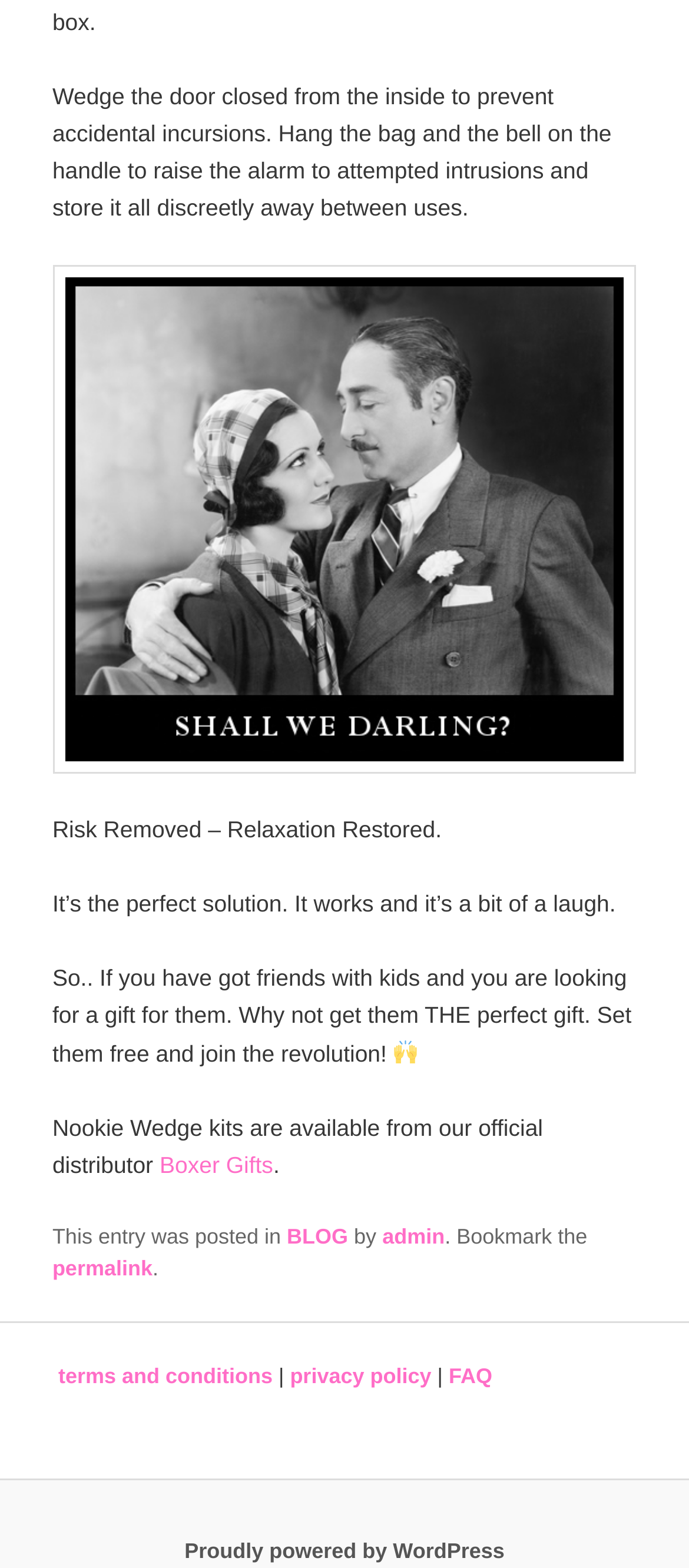Please locate the bounding box coordinates of the element's region that needs to be clicked to follow the instruction: "Go to the Boxer Gifts website". The bounding box coordinates should be provided as four float numbers between 0 and 1, i.e., [left, top, right, bottom].

[0.232, 0.734, 0.396, 0.751]